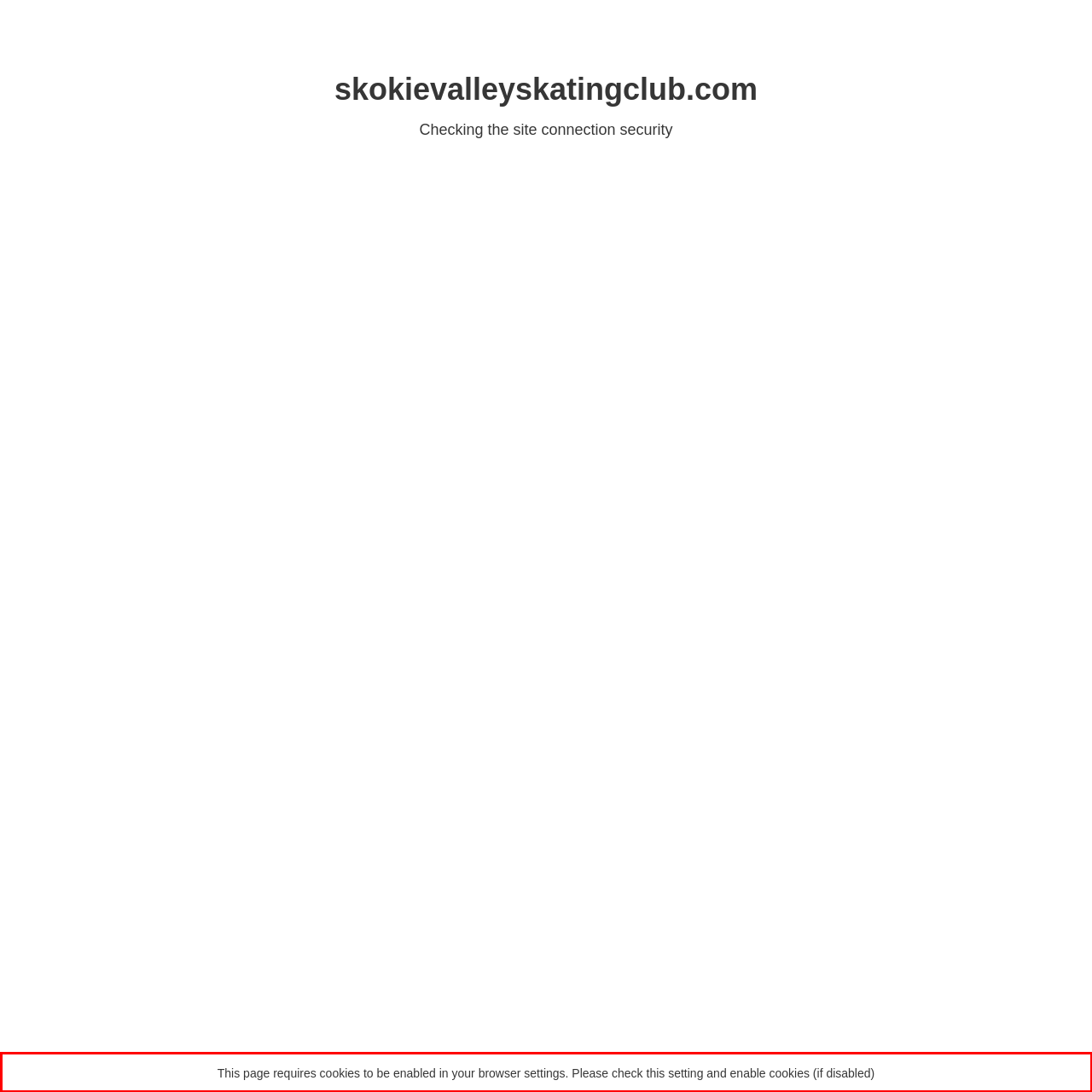Given a screenshot of a webpage containing a red bounding box, perform OCR on the text within this red bounding box and provide the text content.

This page requires cookies to be enabled in your browser settings. Please check this setting and enable cookies (if disabled)